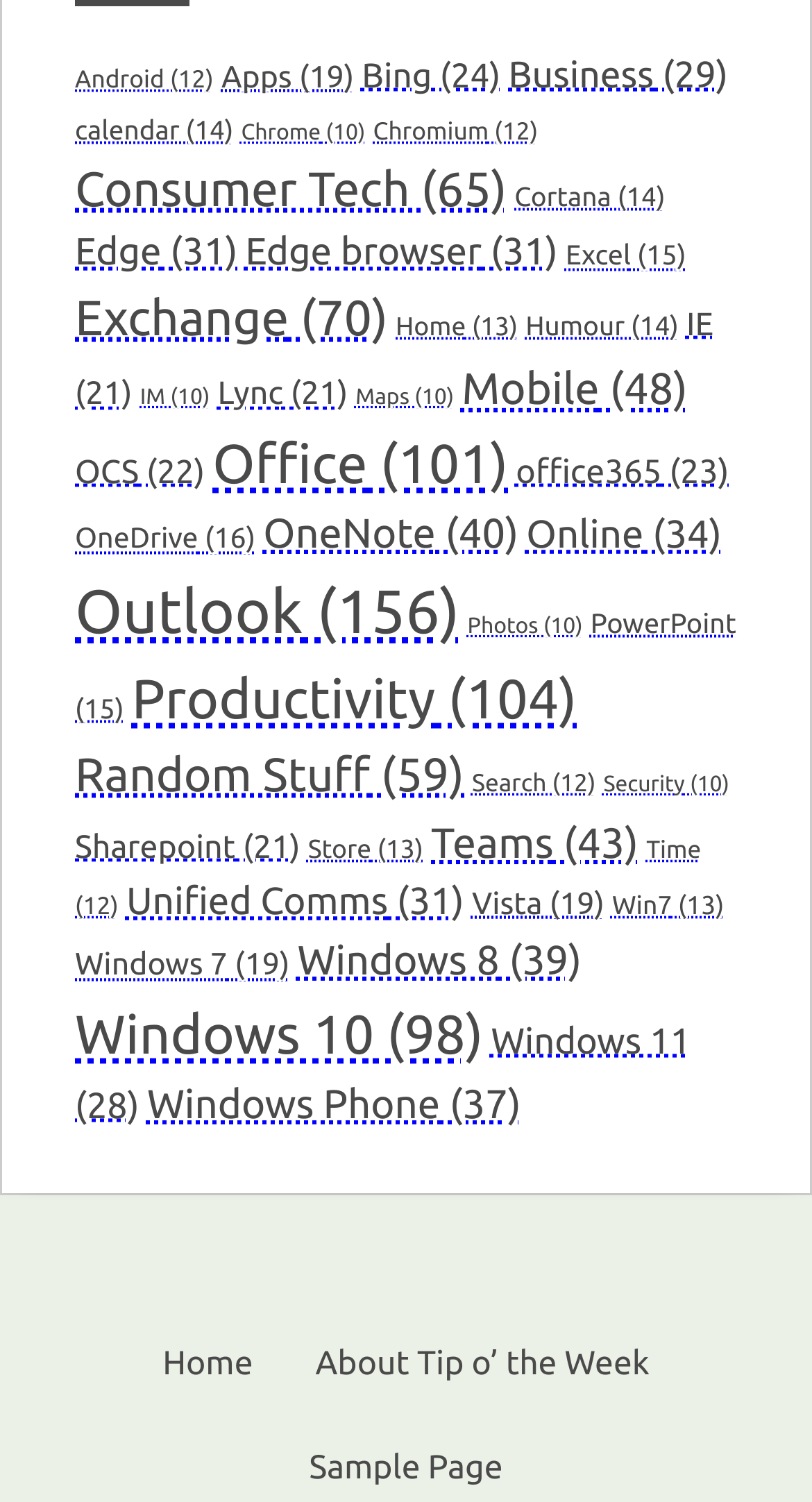Please determine the bounding box coordinates of the section I need to click to accomplish this instruction: "Check Outlook".

[0.092, 0.384, 0.566, 0.43]